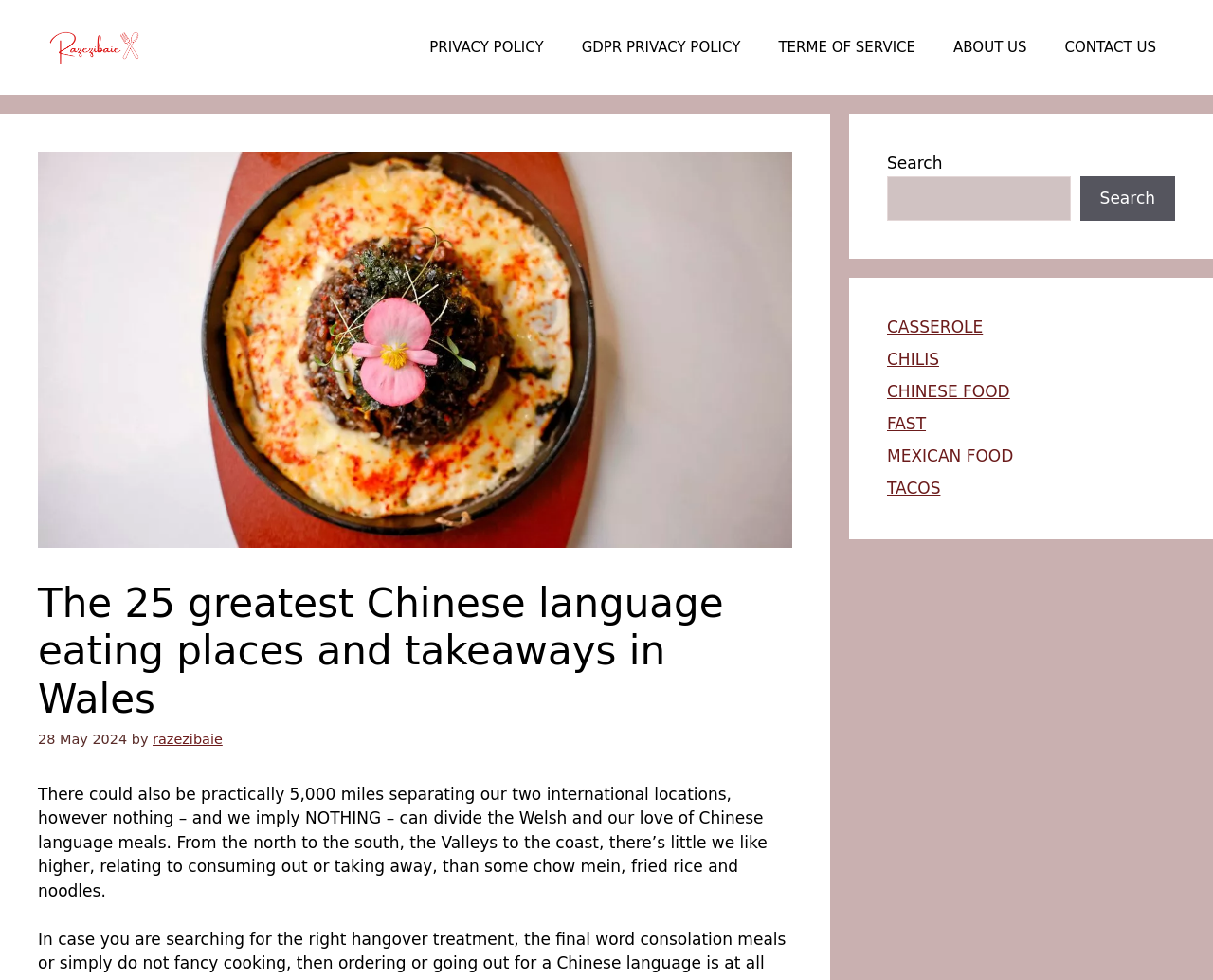Can you specify the bounding box coordinates for the region that should be clicked to fulfill this instruction: "Go to CONTACT US page".

[0.862, 0.019, 0.969, 0.077]